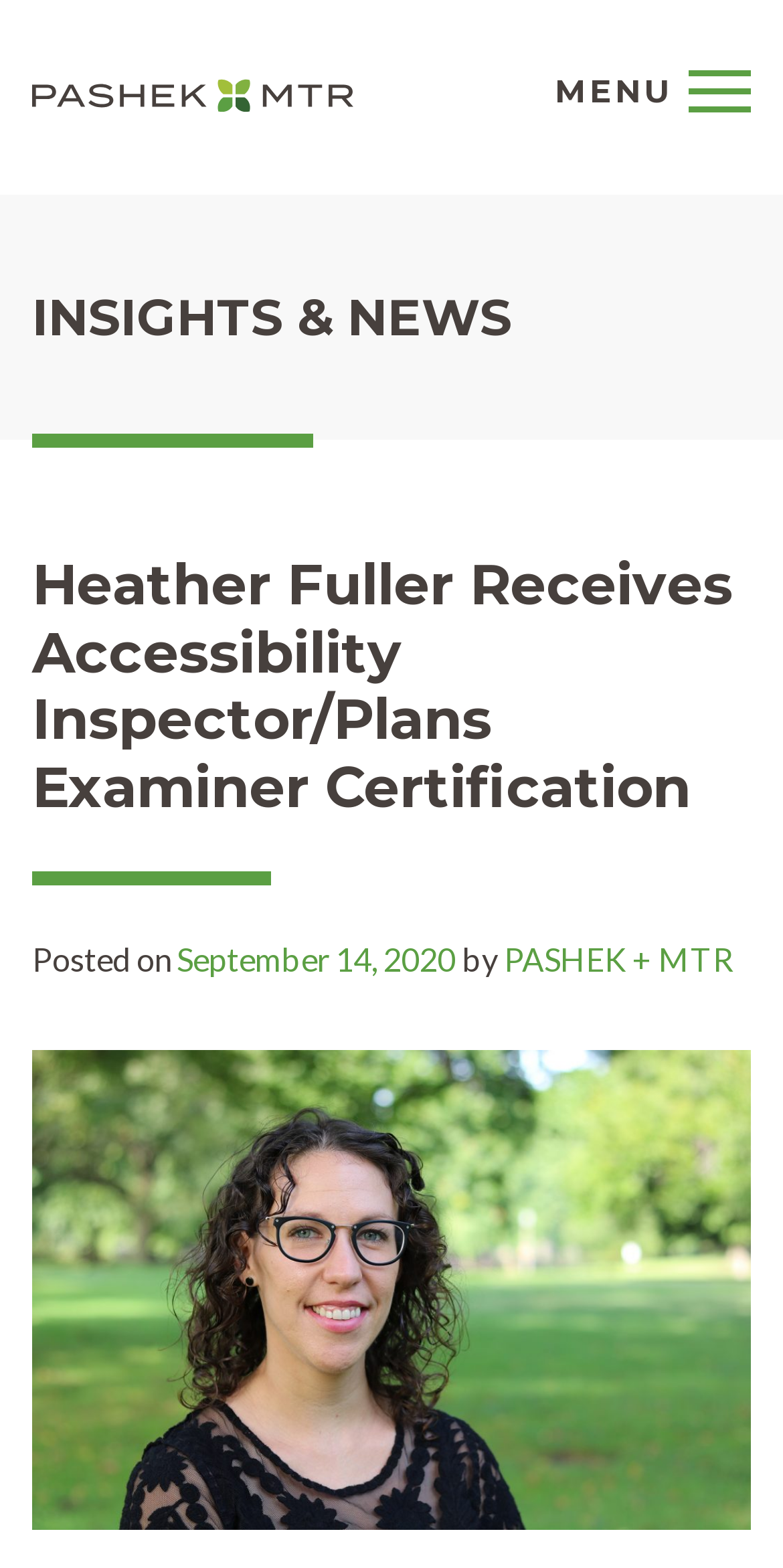Provide a one-word or one-phrase answer to the question:
What is the section title above the article?

INSIGHTS & NEWS